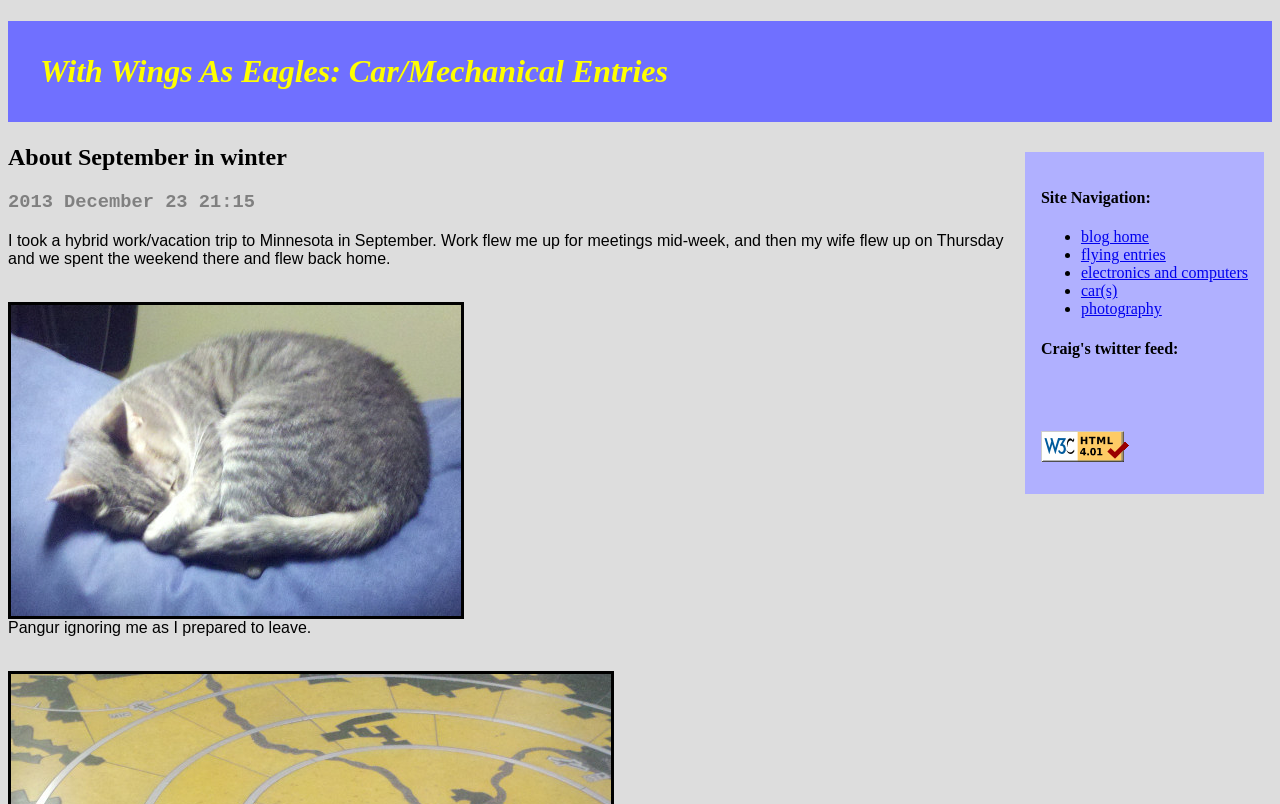Based on the image, please respond to the question with as much detail as possible:
What is the name of the animal mentioned in the blog post?

The animal mentioned in the blog post is Pangur, which is mentioned in the text 'Pangur ignoring me as I prepared to leave.' This text is located in a static text element with a bounding box of [0.006, 0.769, 0.243, 0.79].